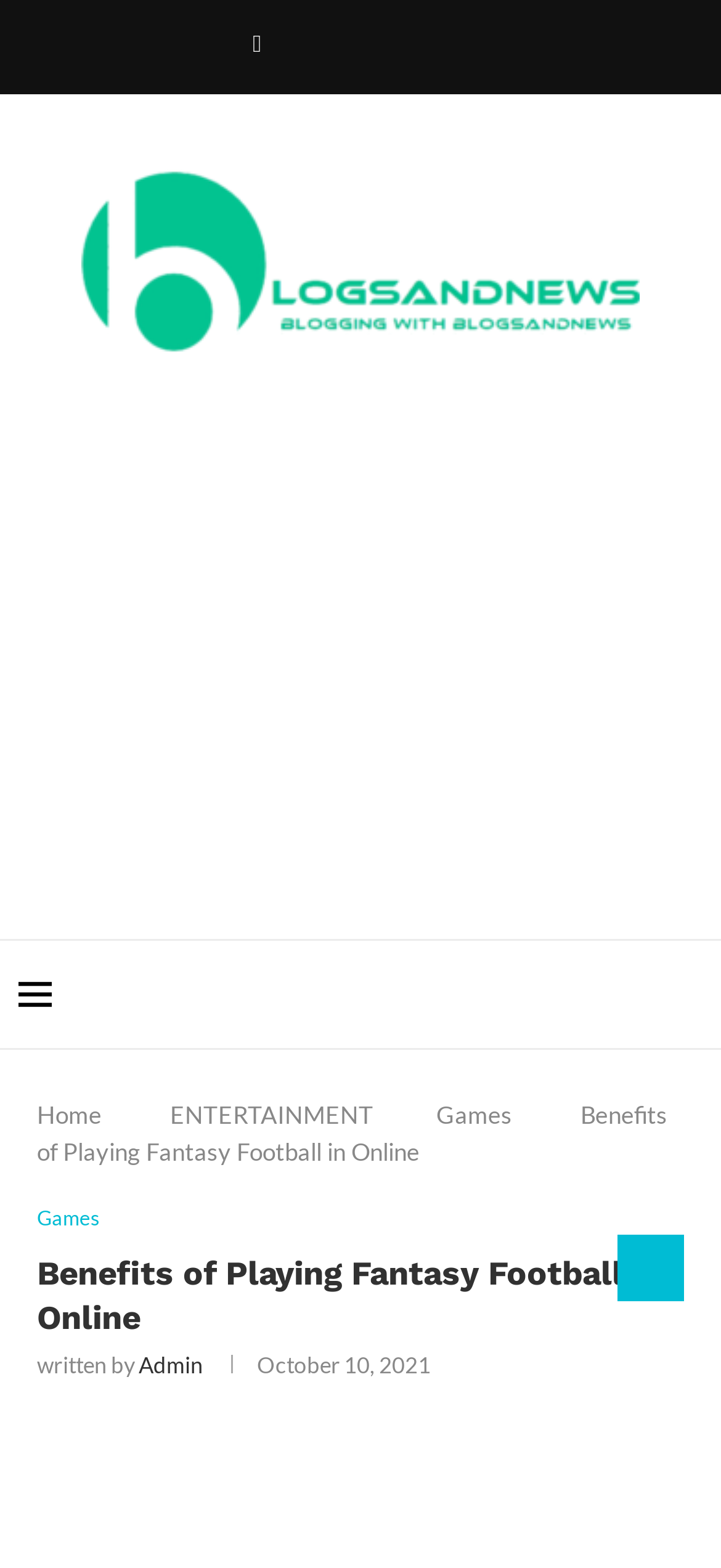Find the bounding box of the element with the following description: "Games". The coordinates must be four float numbers between 0 and 1, formatted as [left, top, right, bottom].

[0.051, 0.769, 0.138, 0.785]